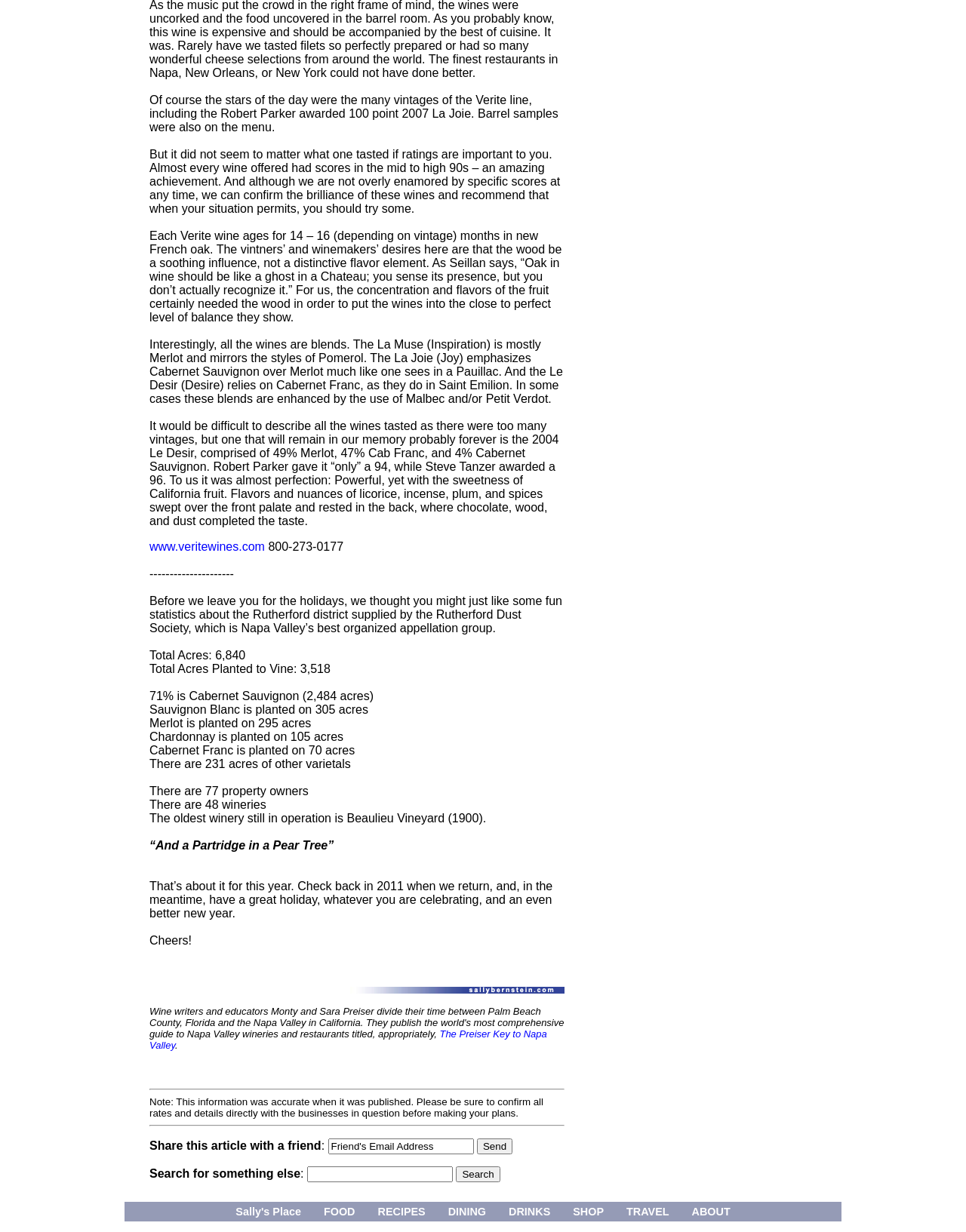Please indicate the bounding box coordinates of the element's region to be clicked to achieve the instruction: "Go to Sally's Place". Provide the coordinates as four float numbers between 0 and 1, i.e., [left, top, right, bottom].

[0.232, 0.976, 0.323, 0.991]